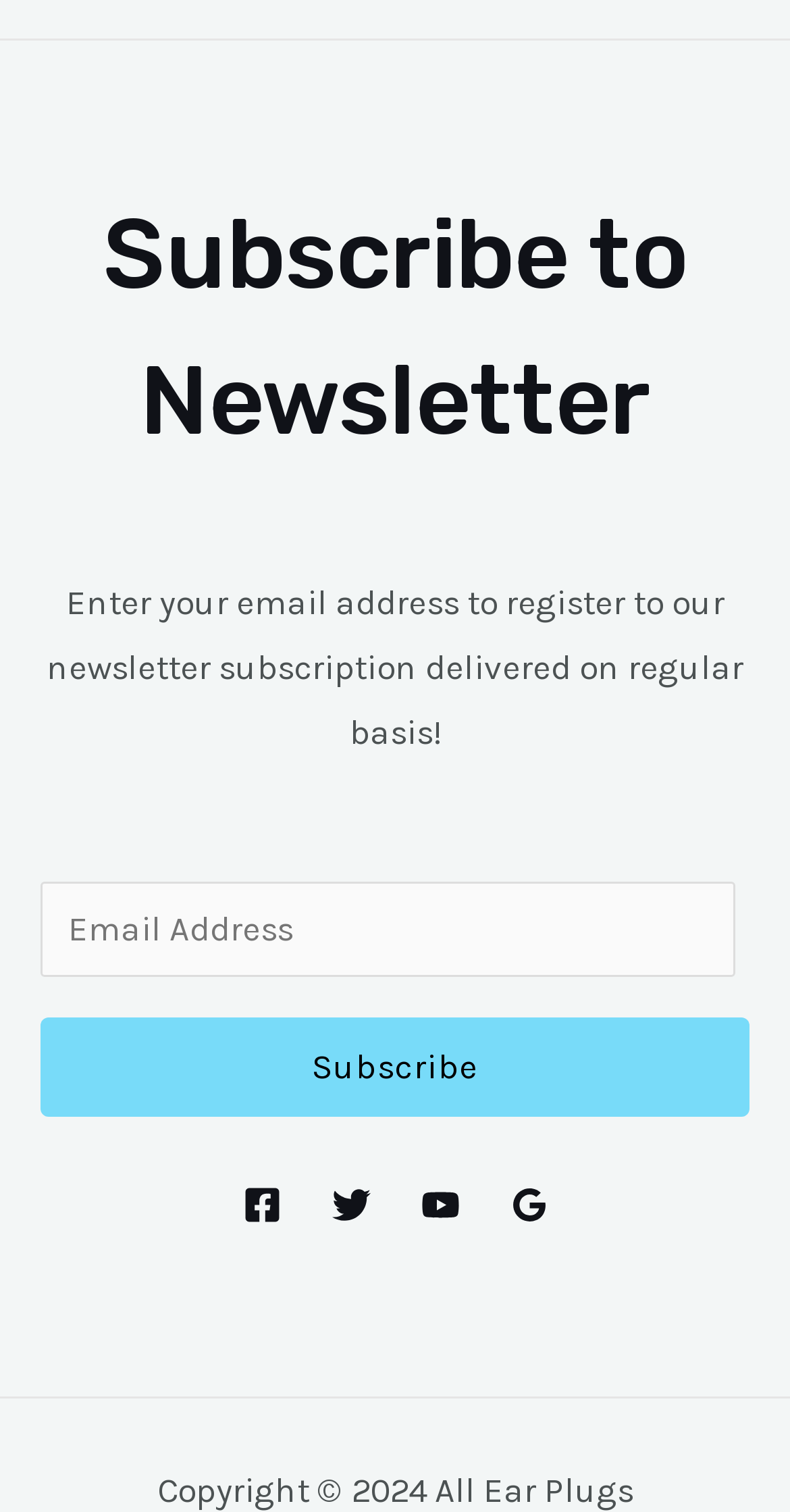Determine the bounding box coordinates for the UI element with the following description: "Google Reviews". The coordinates should be four float numbers between 0 and 1, represented as [left, top, right, bottom].

[0.645, 0.784, 0.694, 0.809]